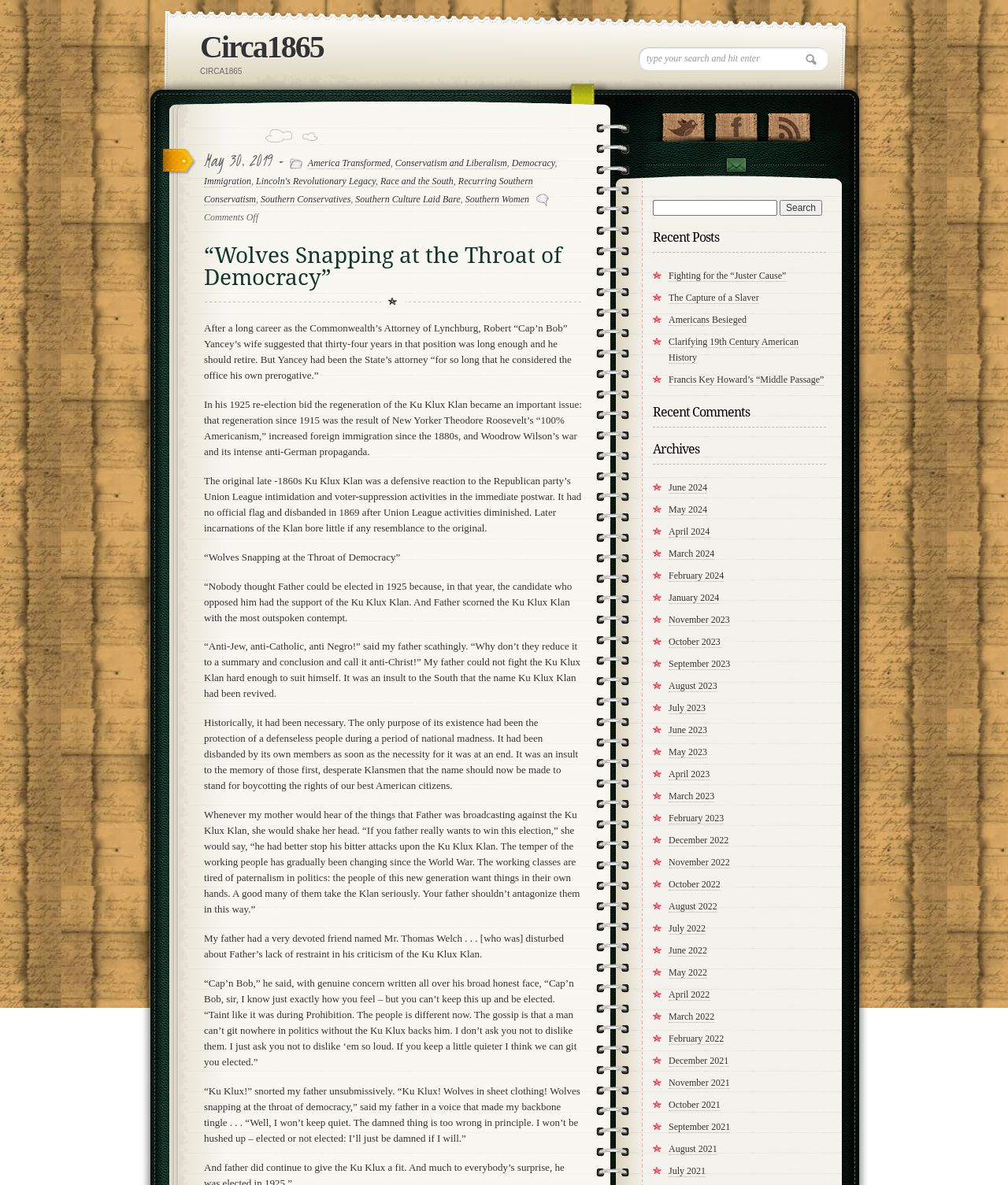What is the title of the article?
Based on the screenshot, answer the question with a single word or phrase.

Wolves Snapping at the Throat of Democracy